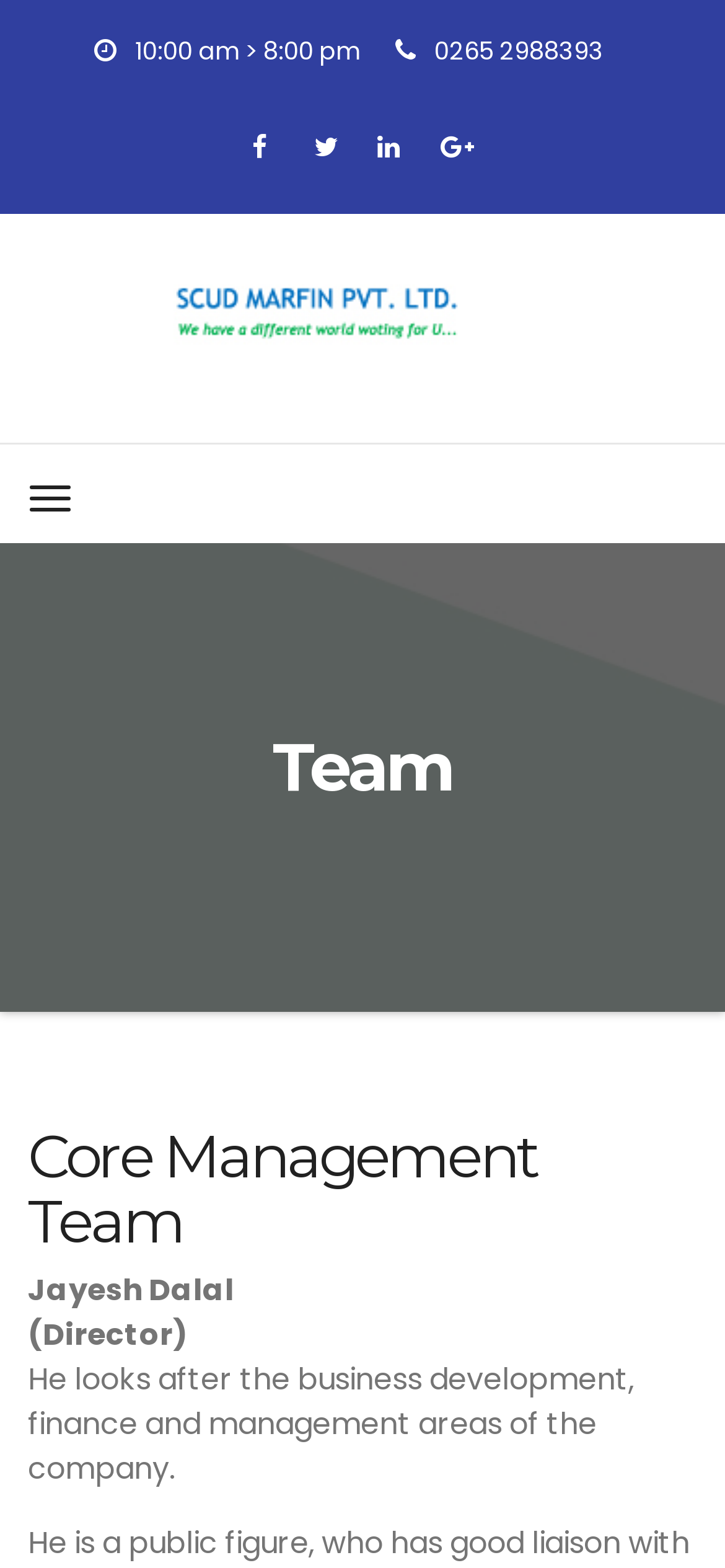Mark the bounding box of the element that matches the following description: "10:00 am > 8:00 pm".

[0.129, 0.021, 0.496, 0.044]